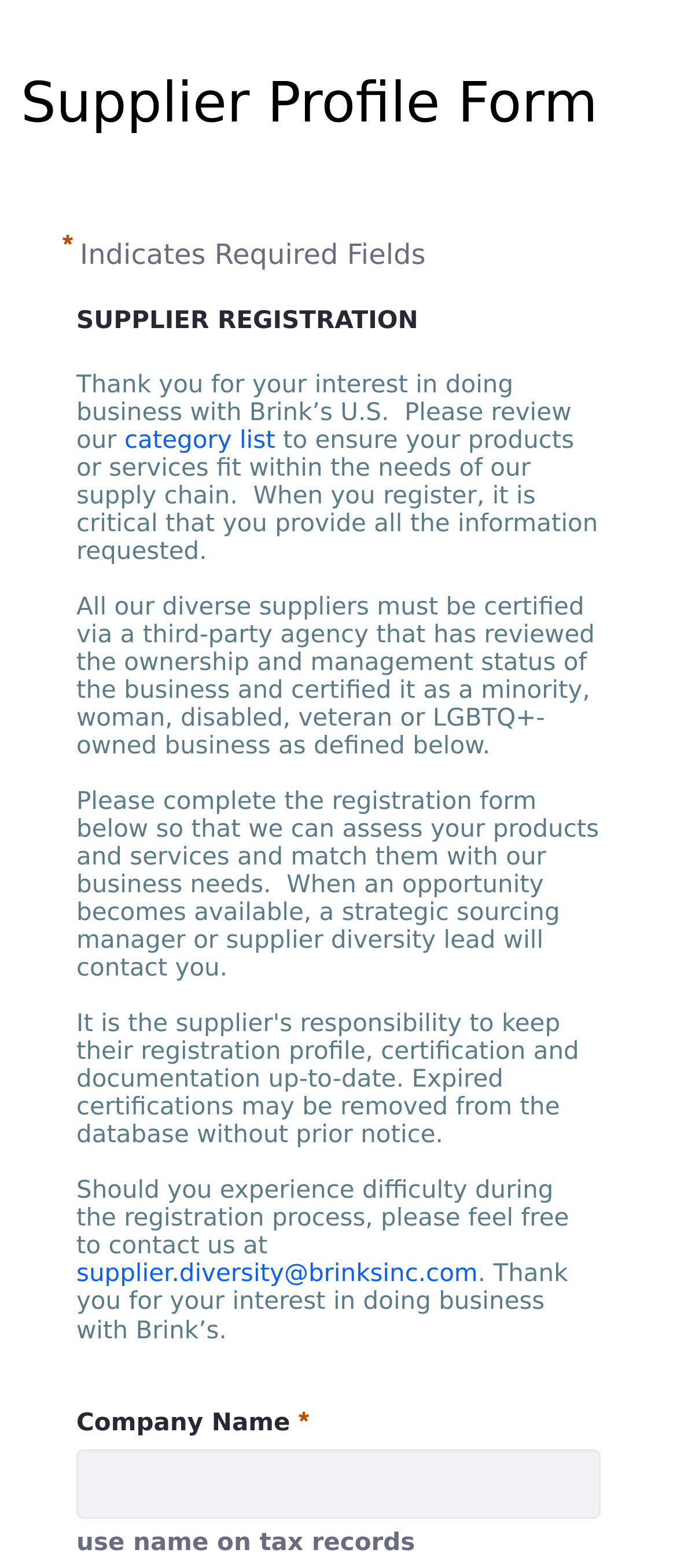What type of business must be certified?
Provide a comprehensive and detailed answer to the question.

The webpage states that all diverse suppliers must be certified via a third-party agency that has reviewed the ownership and management status of the business and certified it as a minority, woman, disabled, veteran or LGBTQ+-owned business.